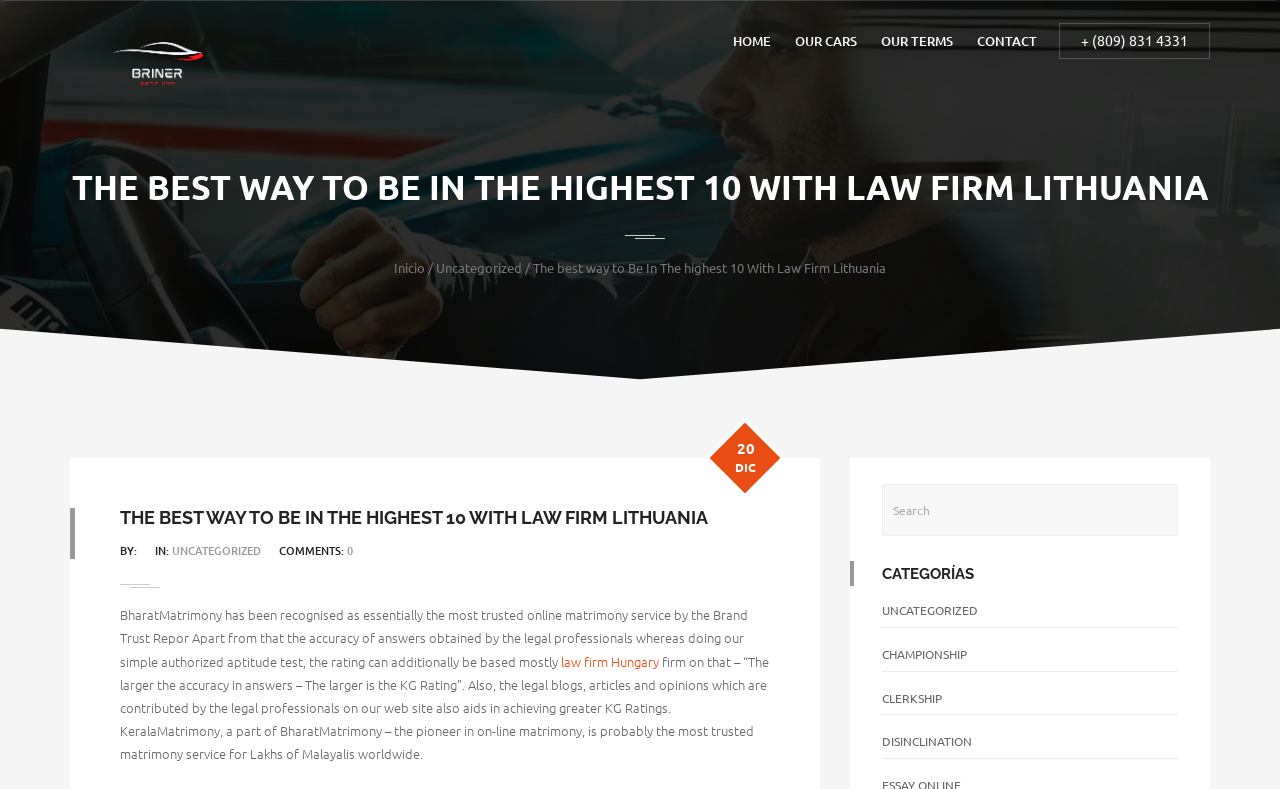Determine the bounding box for the described HTML element: "+ (809) 831 4331". Ensure the coordinates are four float numbers between 0 and 1 in the format [left, top, right, bottom].

[0.827, 0.029, 0.945, 0.074]